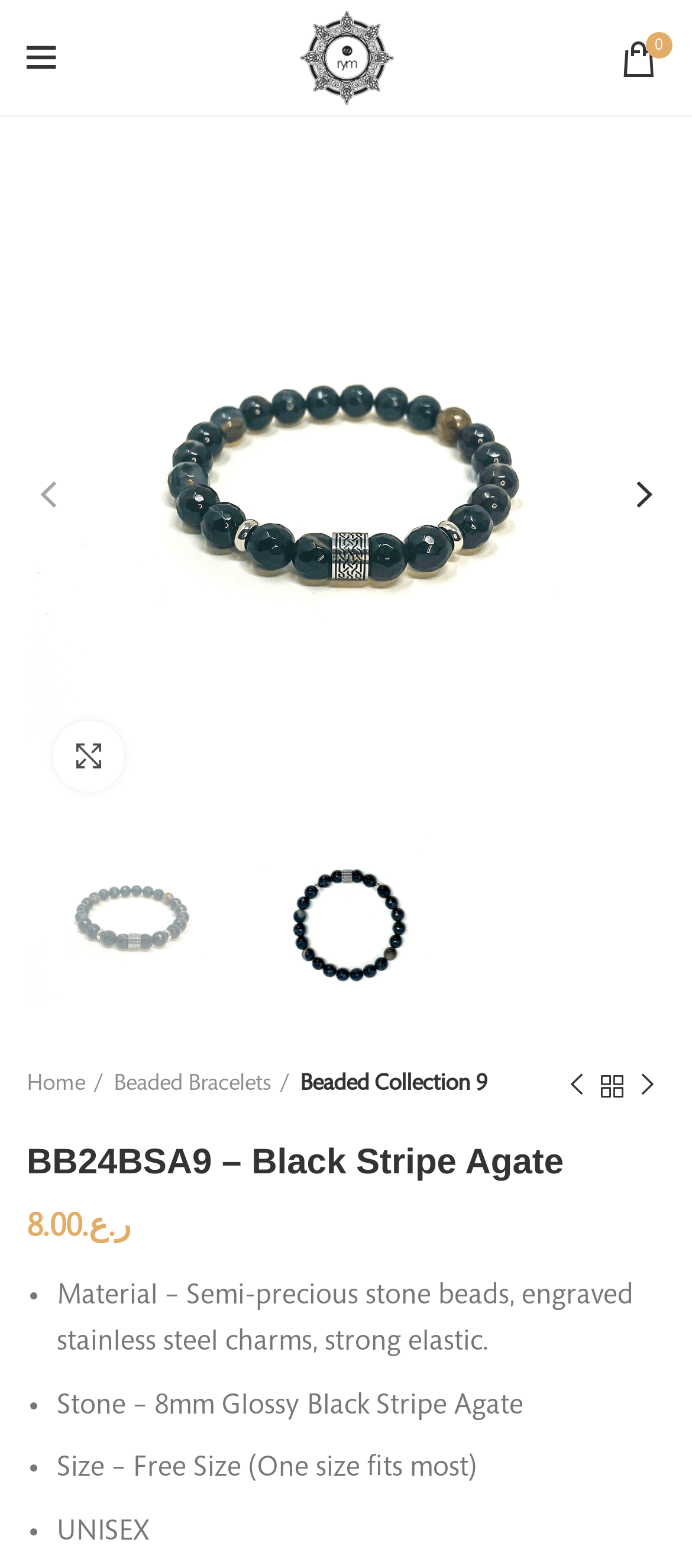Using the provided element description: "Menu", identify the bounding box coordinates. The coordinates should be four floats between 0 and 1 in the order [left, top, right, bottom].

[0.013, 0.014, 0.108, 0.059]